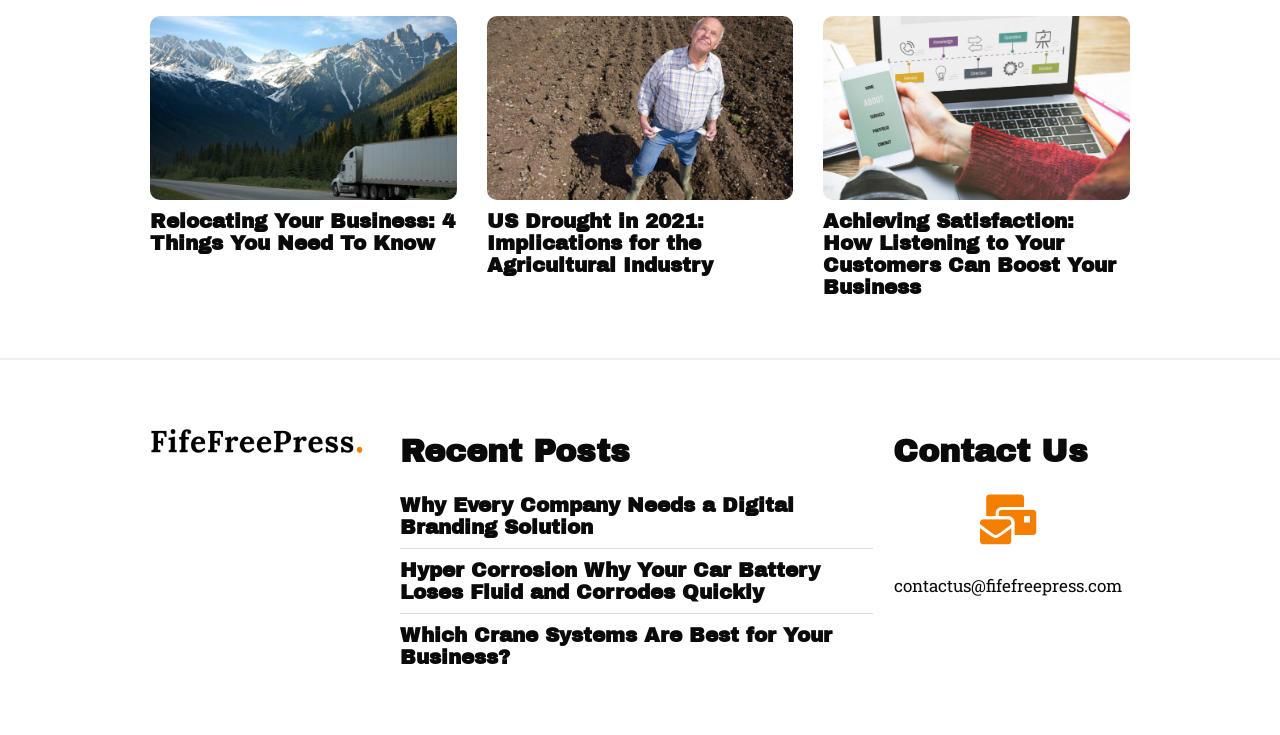Please identify the bounding box coordinates of the clickable area that will allow you to execute the instruction: "Learn more about SiteGround Web Hosting".

None